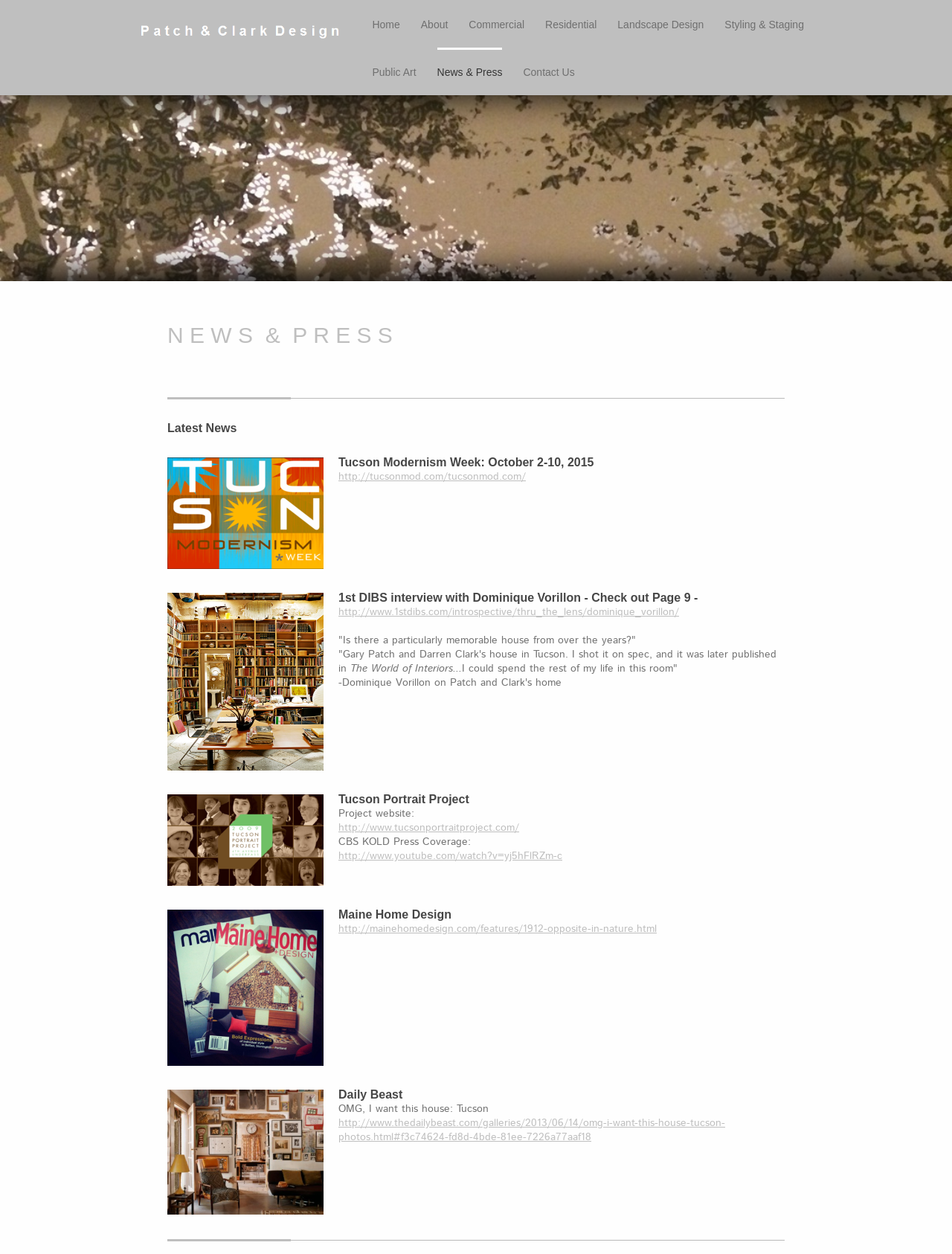Determine the bounding box coordinates of the clickable region to carry out the instruction: "View the Daily Beast article".

[0.355, 0.89, 0.762, 0.913]